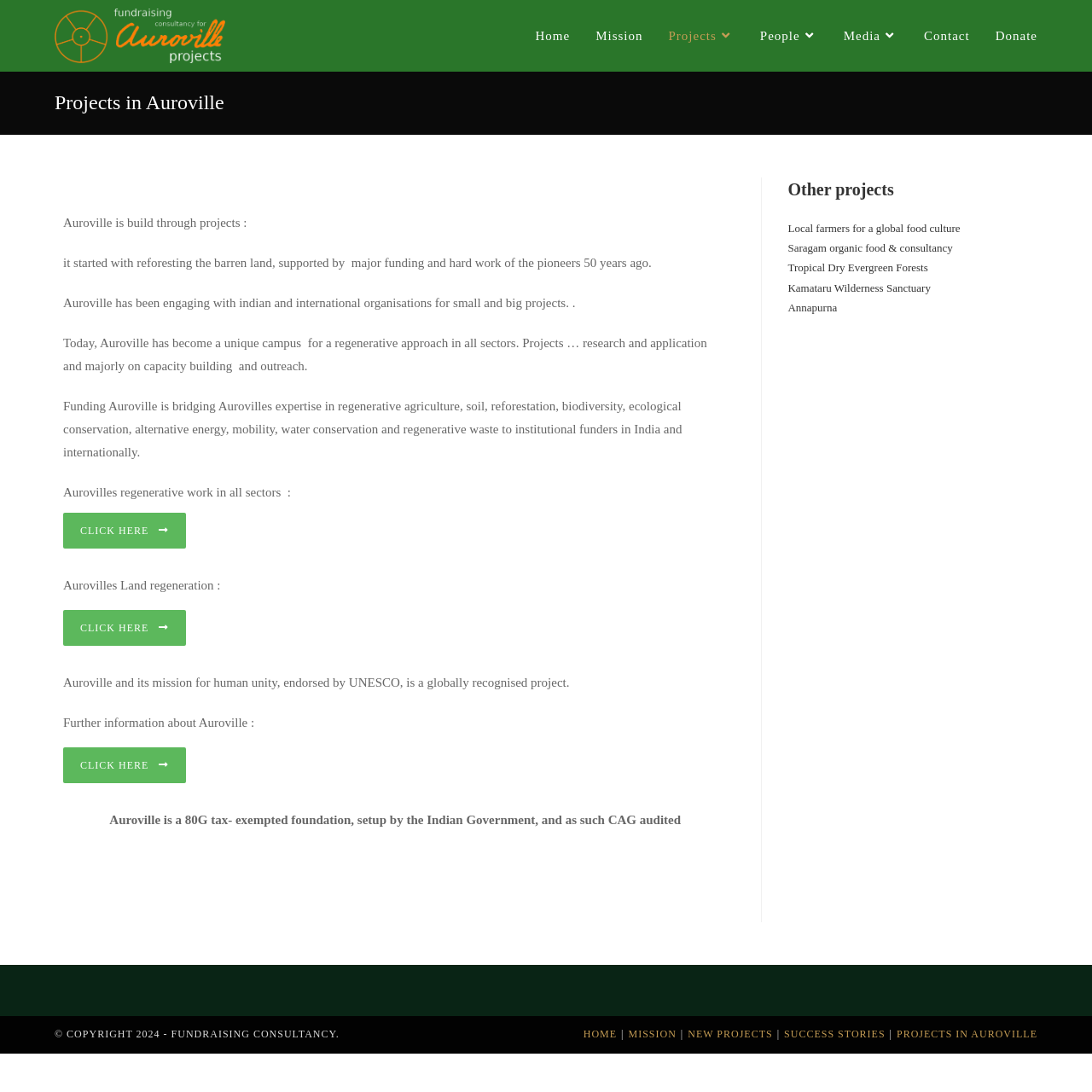Calculate the bounding box coordinates of the UI element given the description: "Kamataru Wilderness Sanctuary".

[0.721, 0.258, 0.852, 0.269]